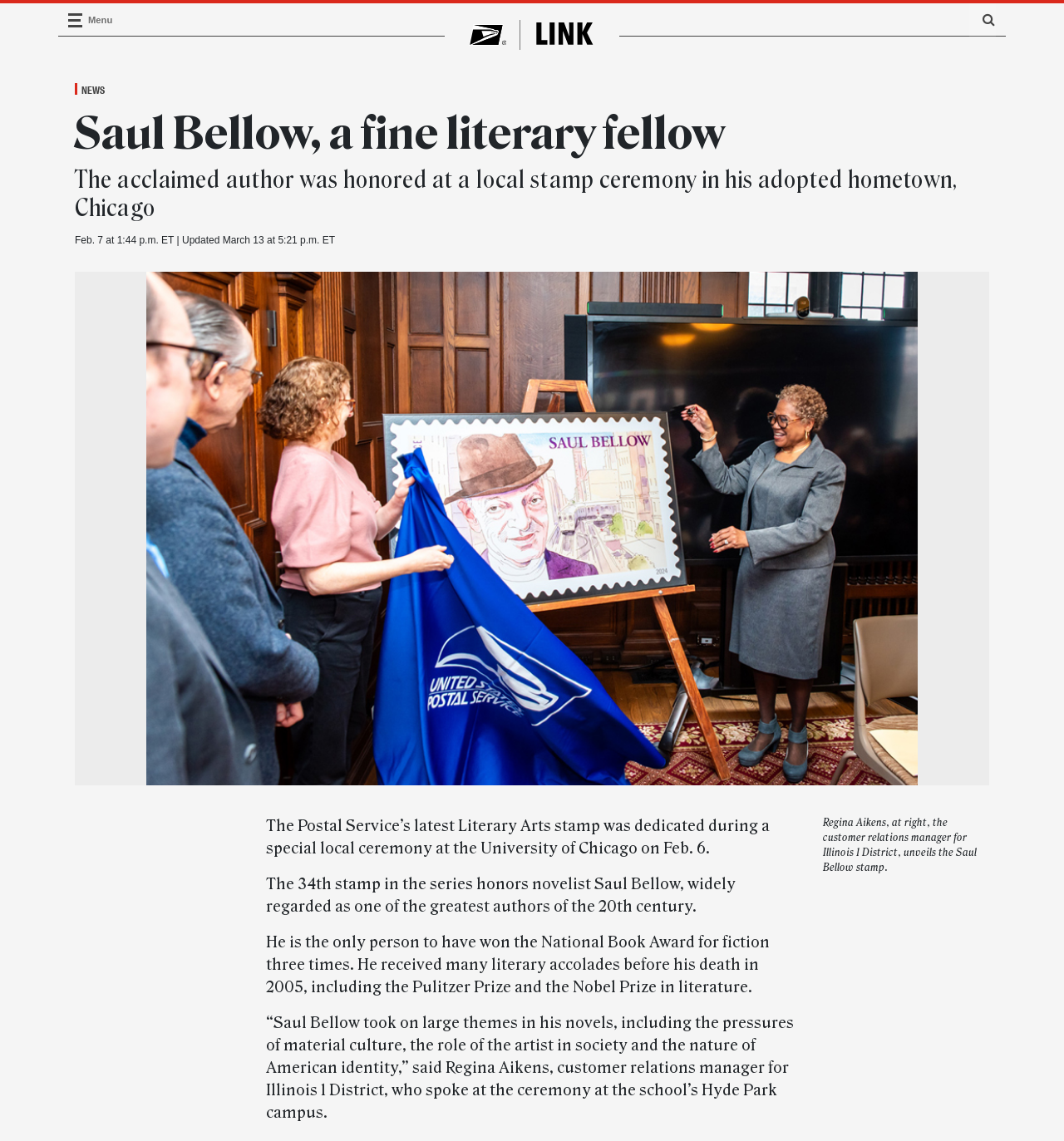Generate the text of the webpage's primary heading.

Saul Bellow, a fine literary fellow